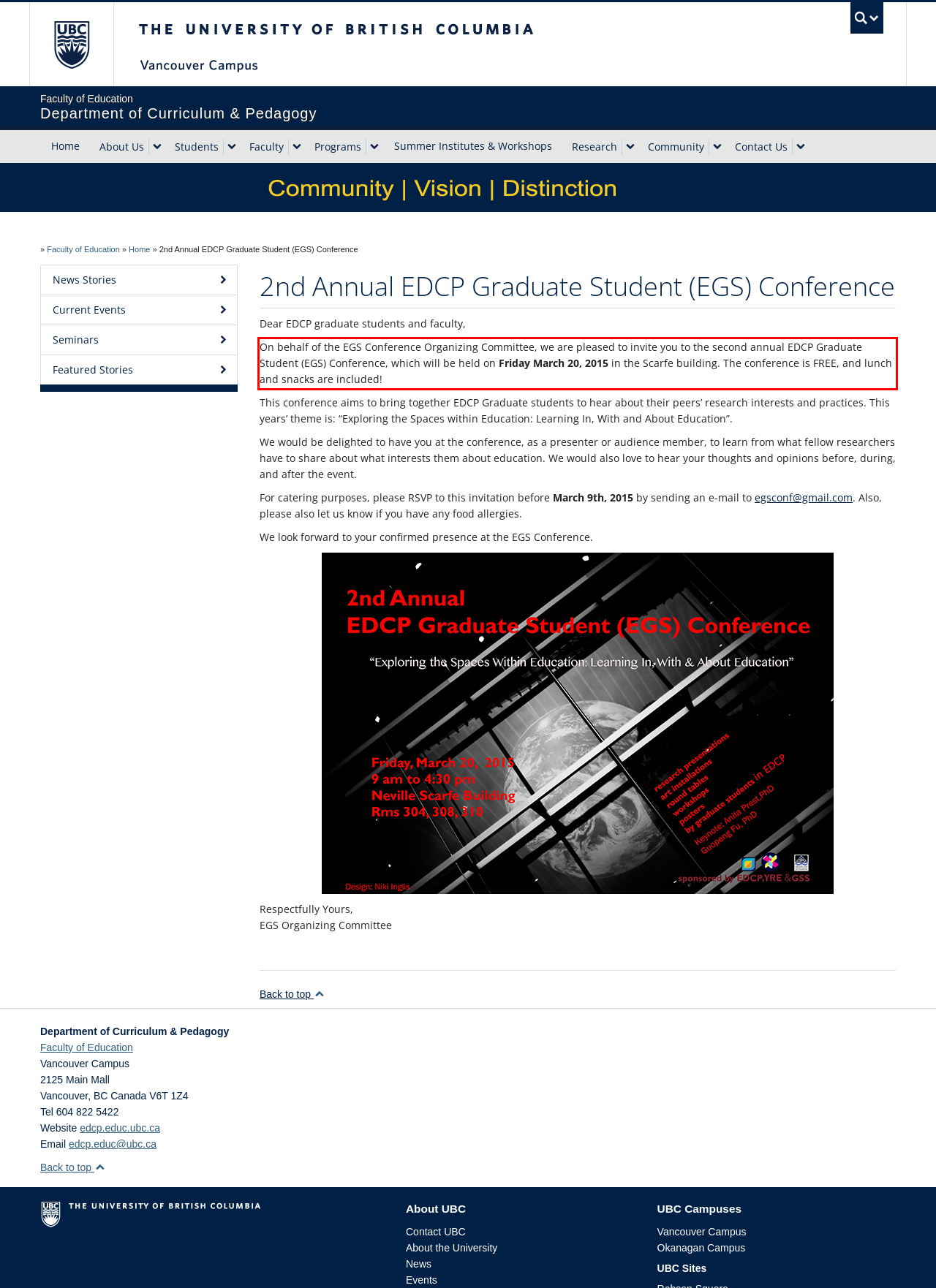By examining the provided screenshot of a webpage, recognize the text within the red bounding box and generate its text content.

On behalf of the EGS Conference Organizing Committee, we are pleased to invite you to the second annual EDCP Graduate Student (EGS) Conference, which will be held on Friday March 20, 2015 in the Scarfe building. The conference is FREE, and lunch and snacks are included!